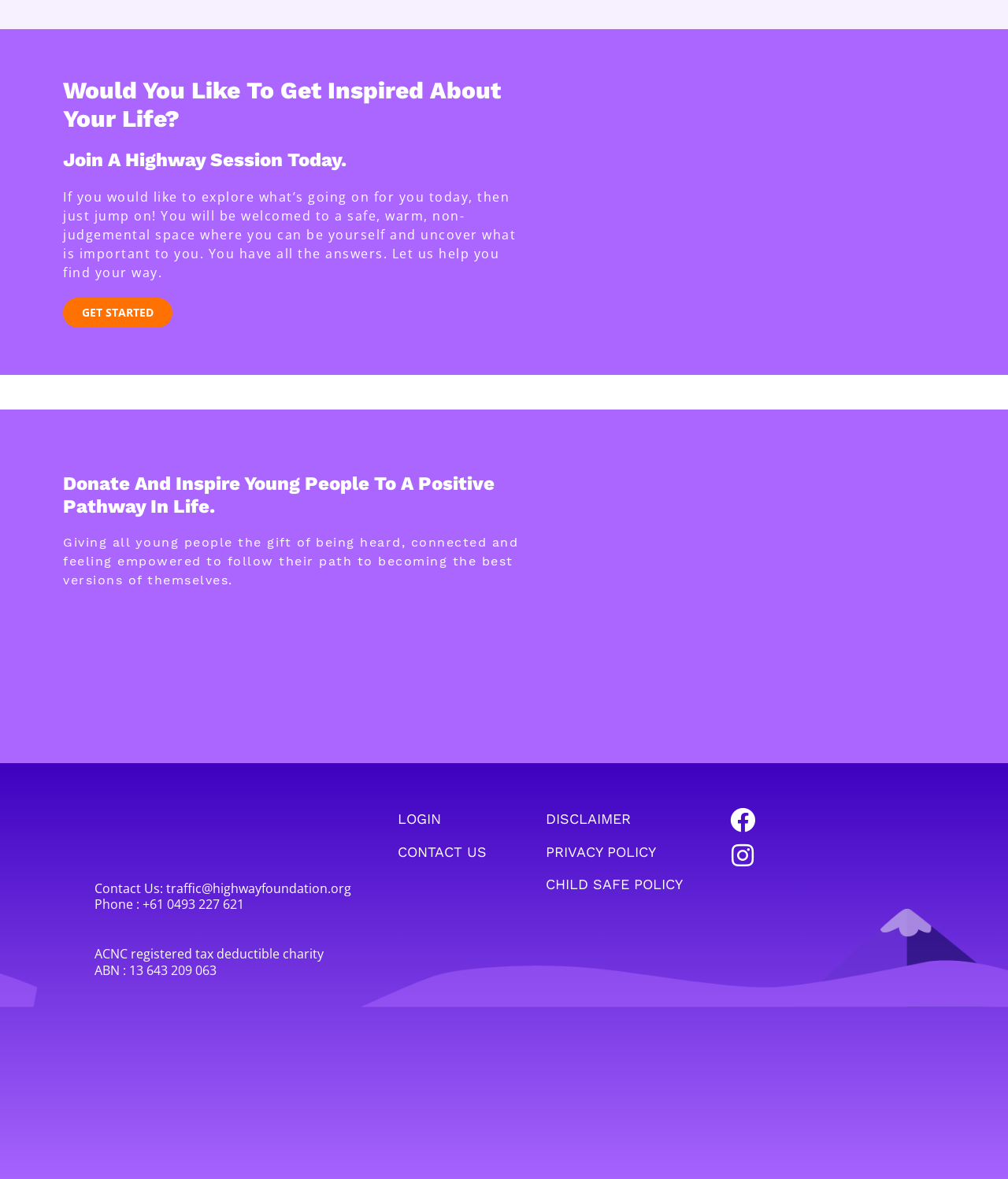Examine the screenshot and answer the question in as much detail as possible: What social media platforms is the organization on?

The links to Facebook and Instagram are provided on the webpage, indicated by the icons and text 'Facebook ' and 'Instagram ' respectively, suggesting that the organization has a presence on these social media platforms.